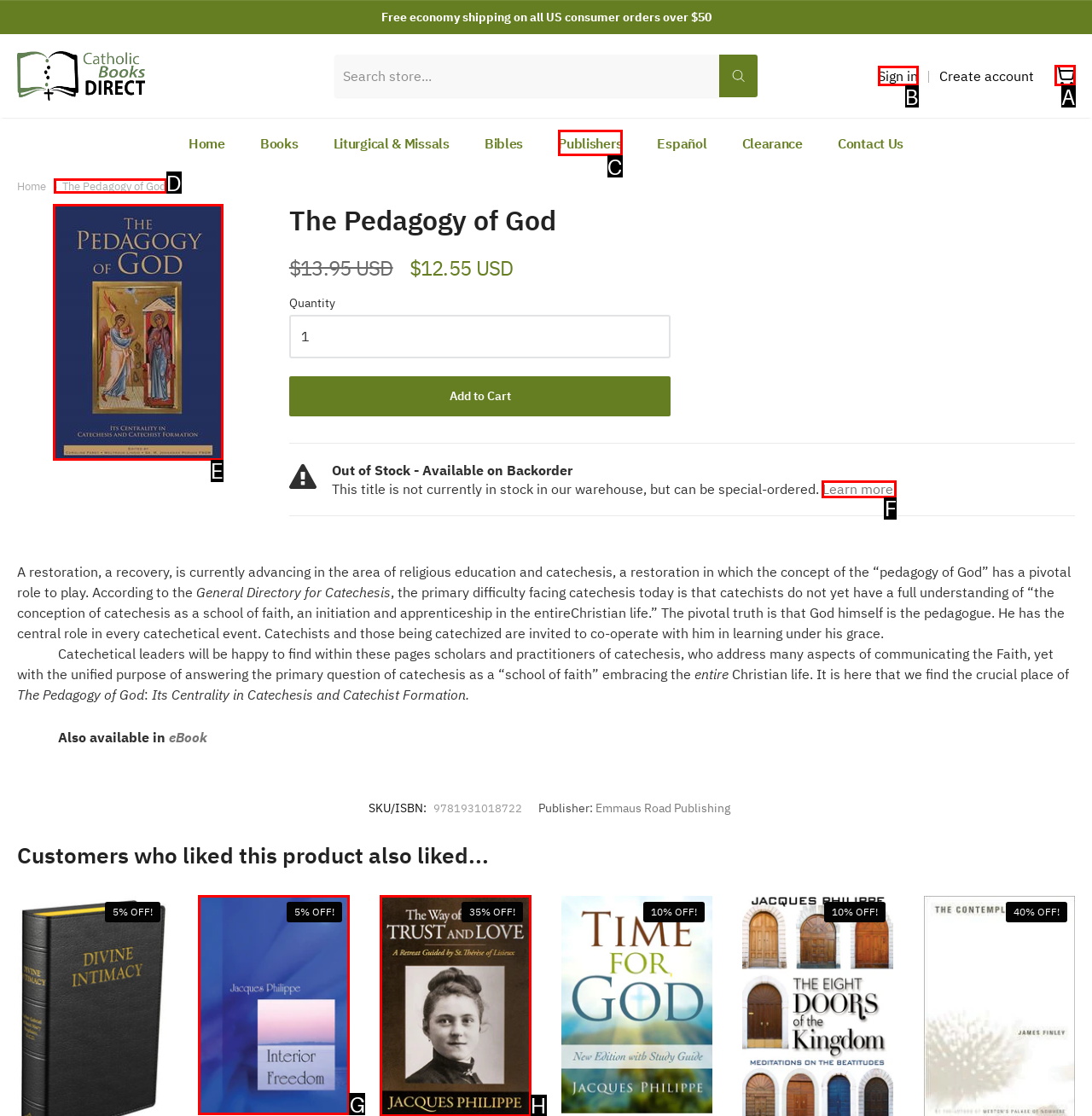Which UI element's letter should be clicked to achieve the task: Sign in to your account
Provide the letter of the correct choice directly.

B